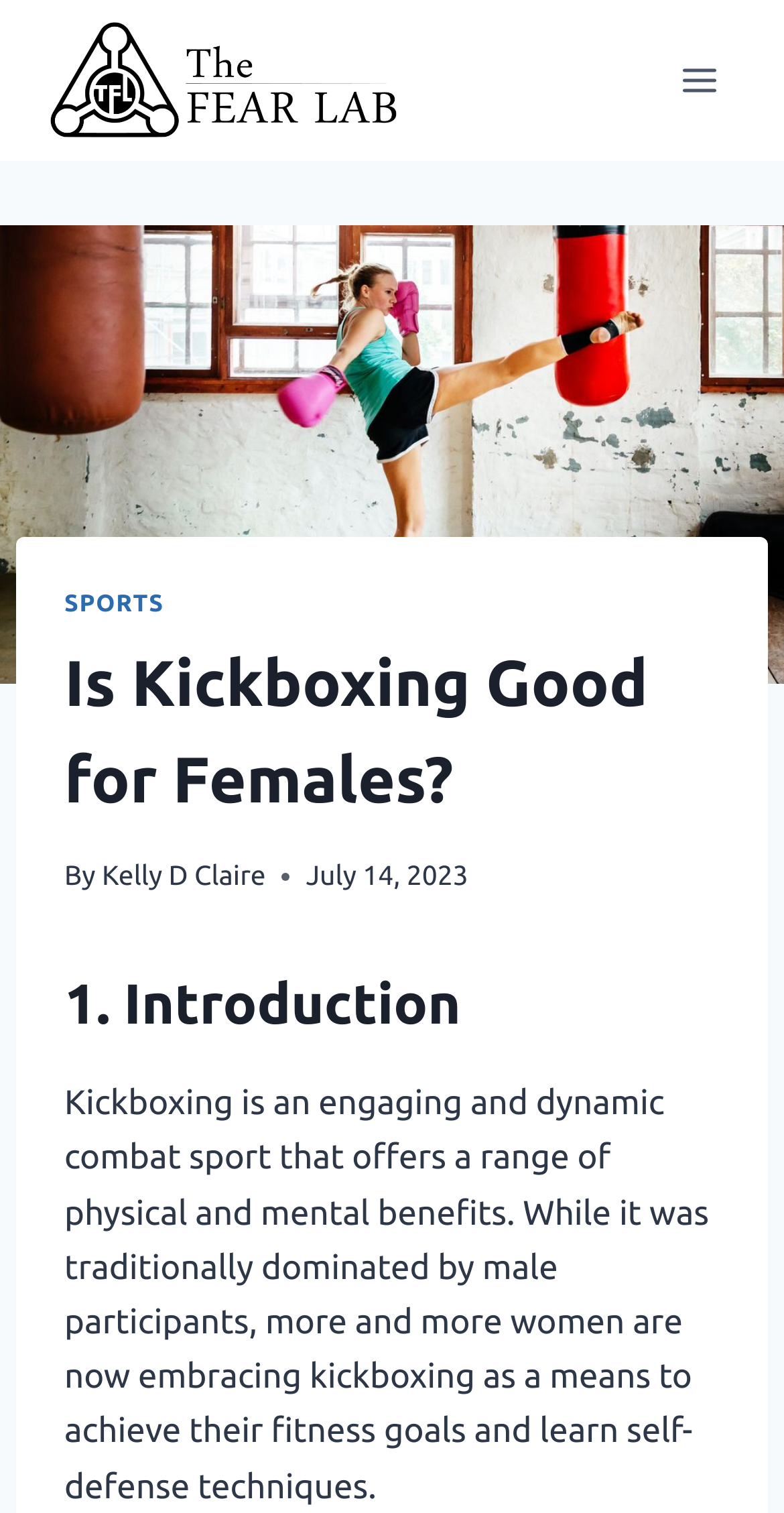What is the name of the author of this article?
Using the image as a reference, give an elaborate response to the question.

The author's name can be found in the section below the main heading, where it says 'By' followed by the name 'Kelly D Claire'.